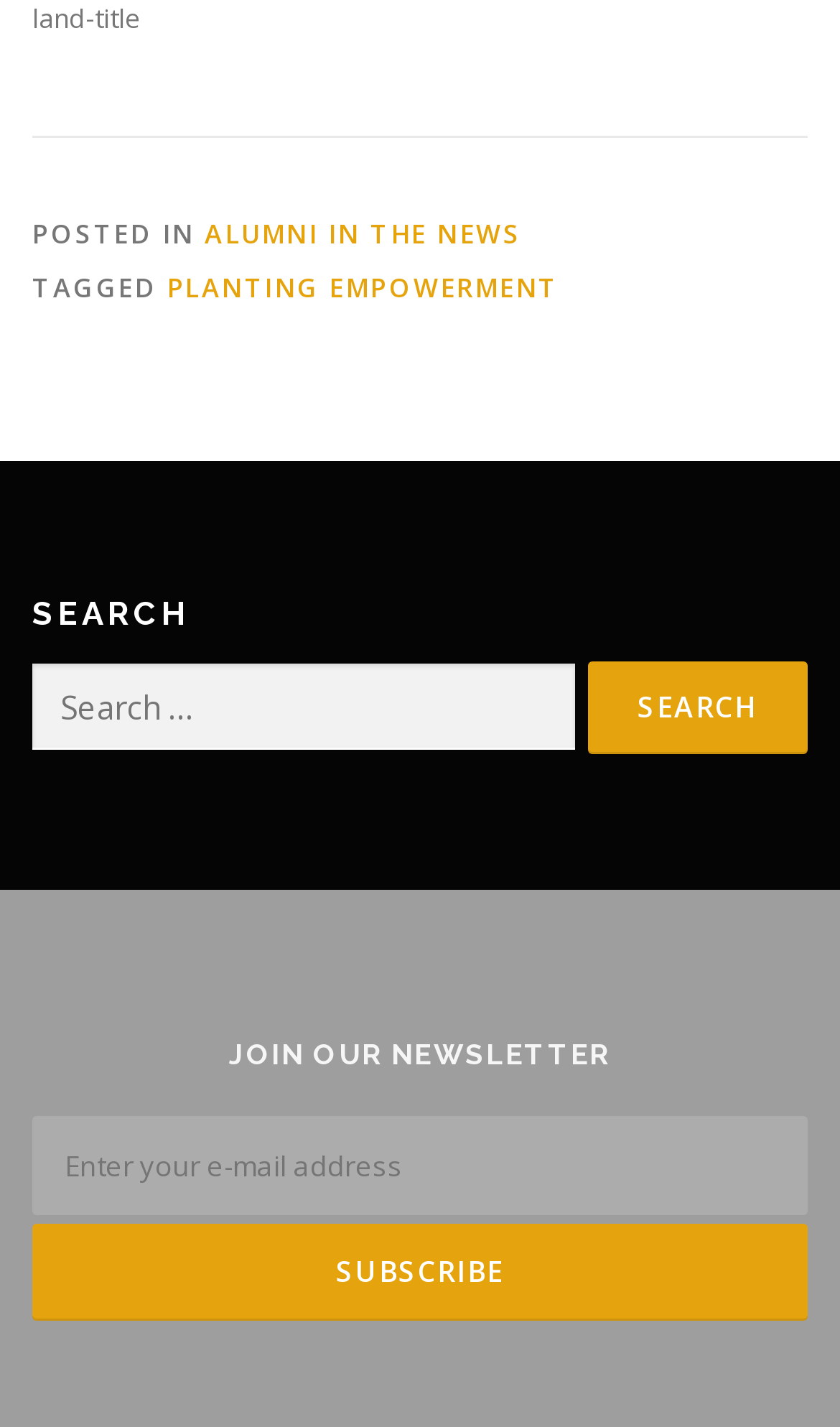Please answer the following query using a single word or phrase: 
What is the purpose of the search bar?

To search for content